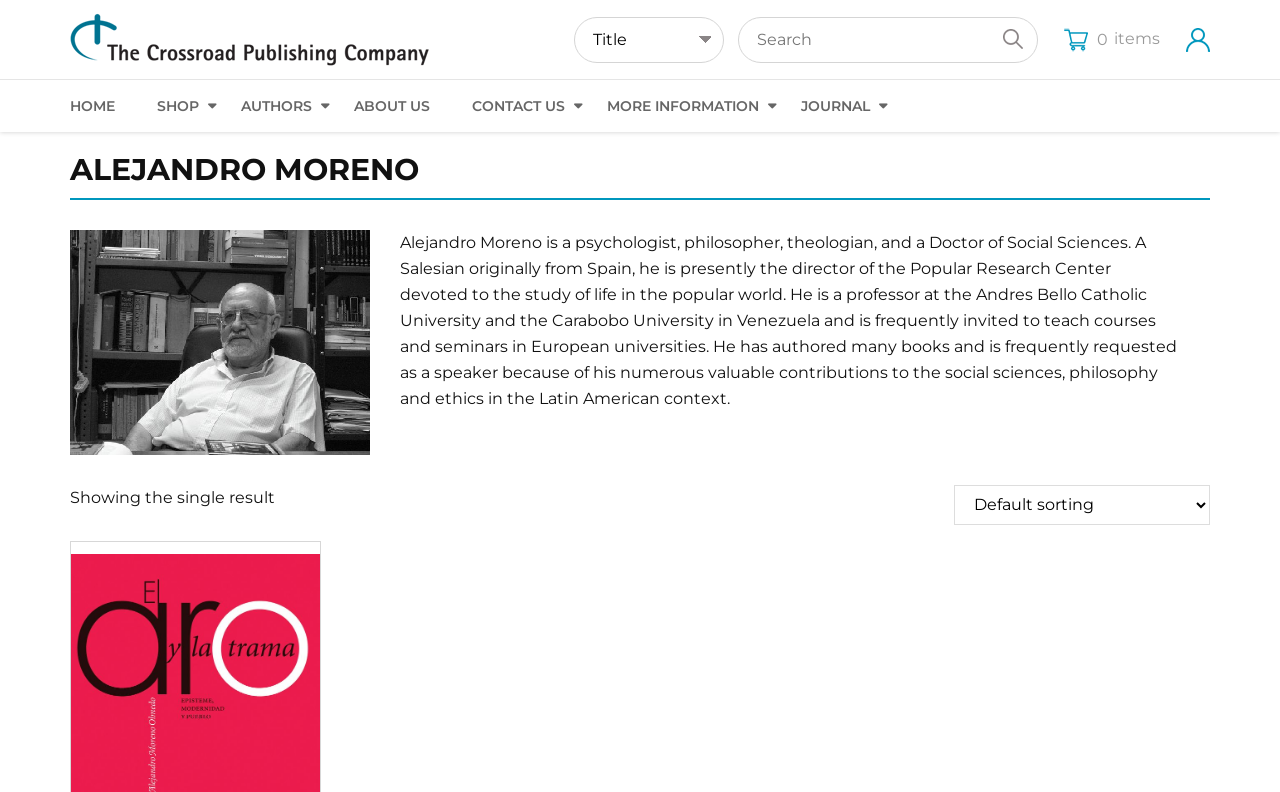Analyze and describe the webpage in a detailed narrative.

The webpage is about Alejandro Moreno, a psychologist, philosopher, theologian, and Doctor of Social Sciences. At the top left, there is a link to the homepage, followed by several links to different sections, including SHOP, AUTHORS, ABOUT US, CONTACT US, MORE INFORMATION, and JOURNAL. 

On the top right, there is a search bar with a combobox and a textbox where users can input their search queries. Next to the search bar, there is a button and a link indicating that there are no items in the cart.

Below the navigation links, there is a large heading that reads "ALEJANDRO MORENO". Underneath the heading, there is an image of Alejandro Moreno, taking up about a quarter of the page.

The main content of the page is a paragraph of text that describes Alejandro Moreno's background, including his profession, education, and accomplishments. The text is positioned below the image and spans across most of the page.

At the bottom of the page, there is a line of text that reads "Showing the single result", and a combobox labeled "Shop order" that allows users to sort the results.